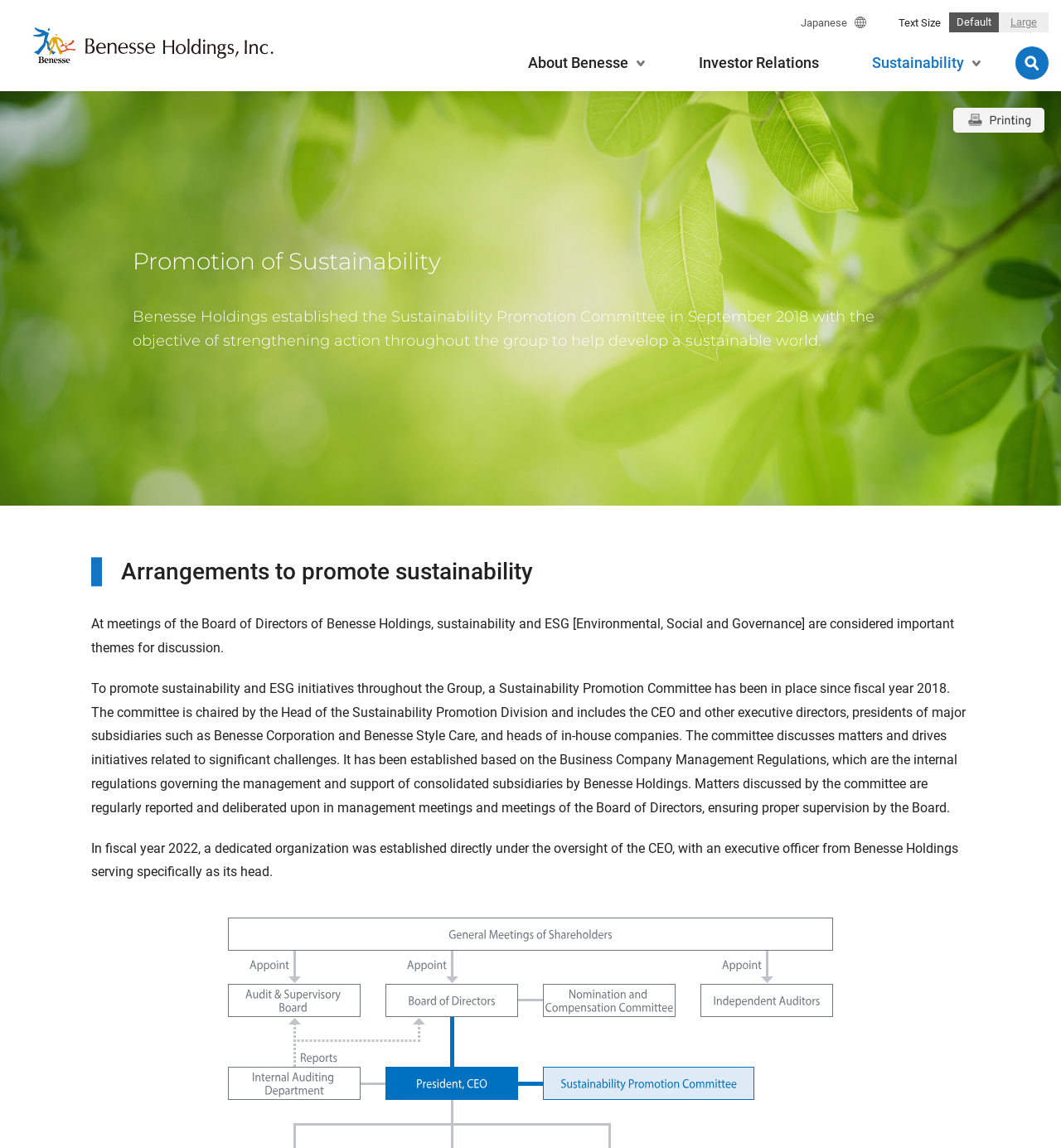Please locate the bounding box coordinates of the element that needs to be clicked to achieve the following instruction: "Click the 'Search' button". The coordinates should be four float numbers between 0 and 1, i.e., [left, top, right, bottom].

[0.387, 0.308, 0.613, 0.351]